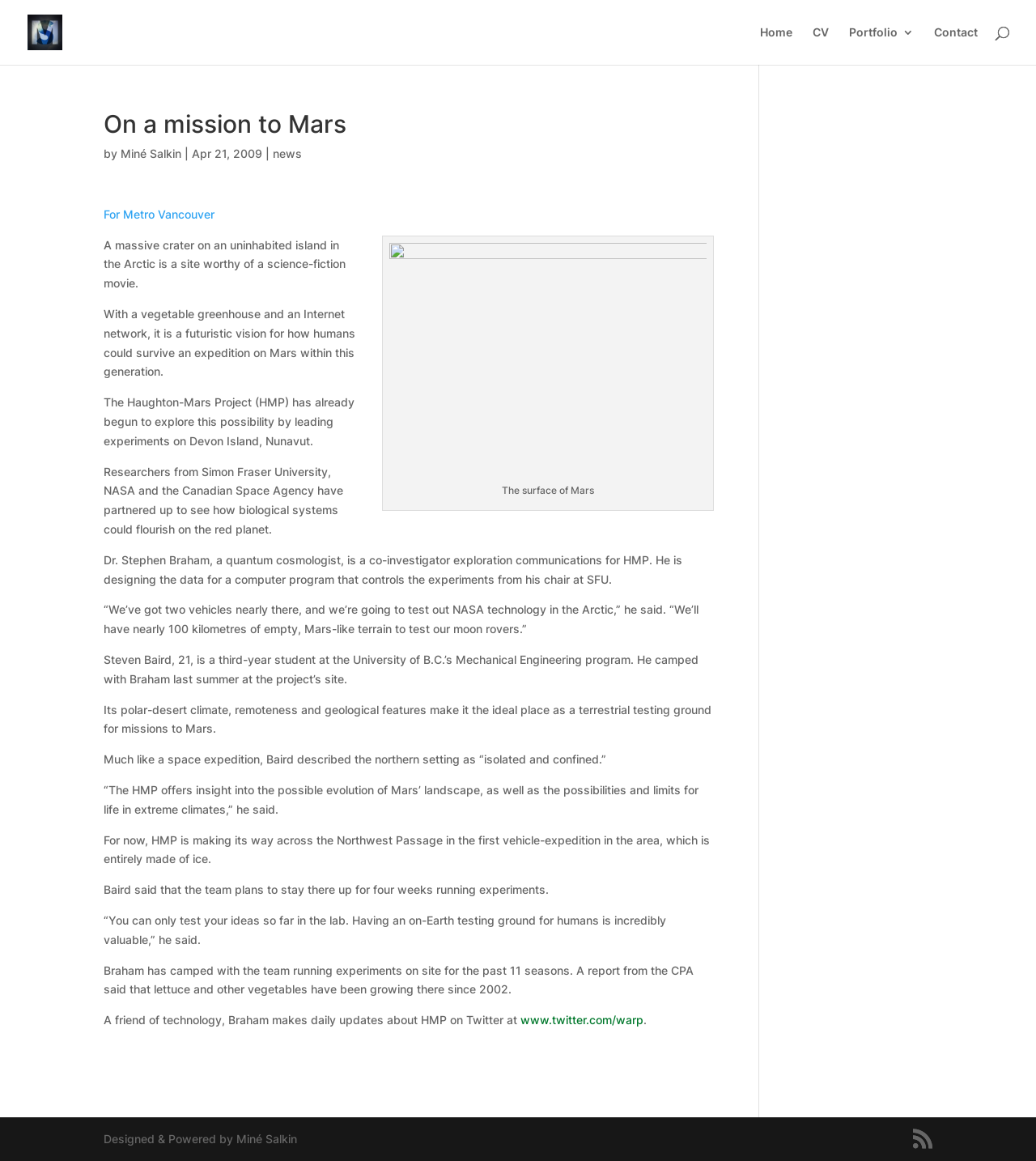Give a complete and precise description of the webpage's appearance.

This webpage is about a mission to Mars, specifically the Haughton-Mars Project (HMP), which is a research project that aims to explore the possibility of human survival on Mars. The page is divided into two main sections: a header section and a content section.

In the top-left corner of the page, there is a link to "Miné Salkin" with an accompanying image. To the right of this, there are four links: "Home", "CV", "Portfolio 3", and "Contact". These links are aligned horizontally and are positioned near the top of the page.

The content section begins with a heading that reads "On a mission to Mars" followed by the author's name, "Miné Salkin", and the date "Apr 21, 2009". Below this, there is a link to "news" and another link to "For Metro Vancouver". The main content of the page is a series of paragraphs that describe the HMP, including its goals, experiments, and research findings.

The text describes the project's site on Devon Island, Nunavut, which is used as a testing ground for Mars-like terrain. It also mentions the researchers involved, including Dr. Stephen Braham, a quantum cosmologist, and Steven Baird, a third-year student at the University of B.C.'s Mechanical Engineering program. The text includes quotes from these researchers, describing their experiences and the project's goals.

At the bottom of the page, there is a section with a link to Twitter and a statement about the project's updates being posted on Twitter. Finally, there is a footer section with a link to "Designed & Powered by Miné Salkin".